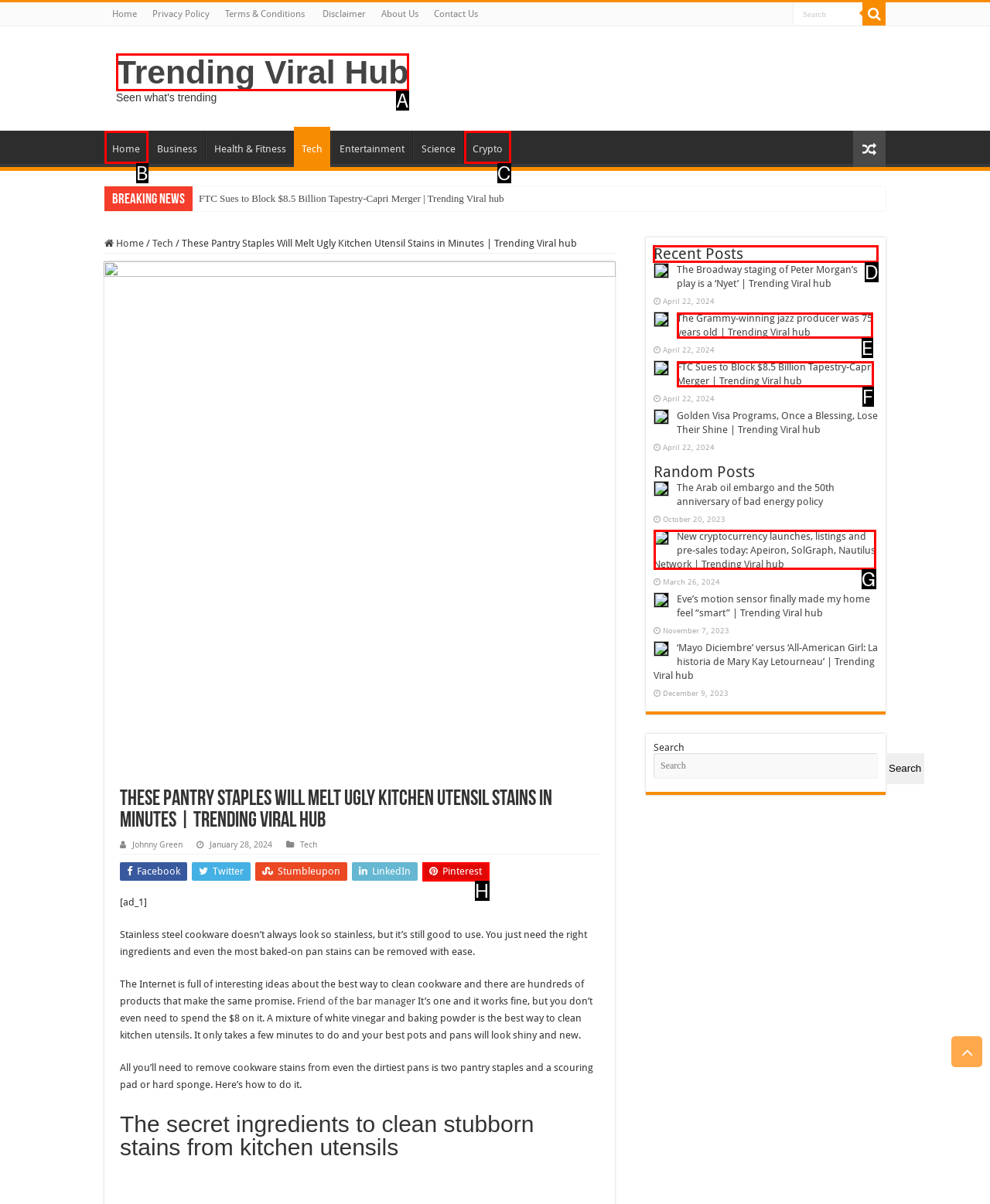Determine the letter of the UI element that you need to click to perform the task: View Recent Posts.
Provide your answer with the appropriate option's letter.

D